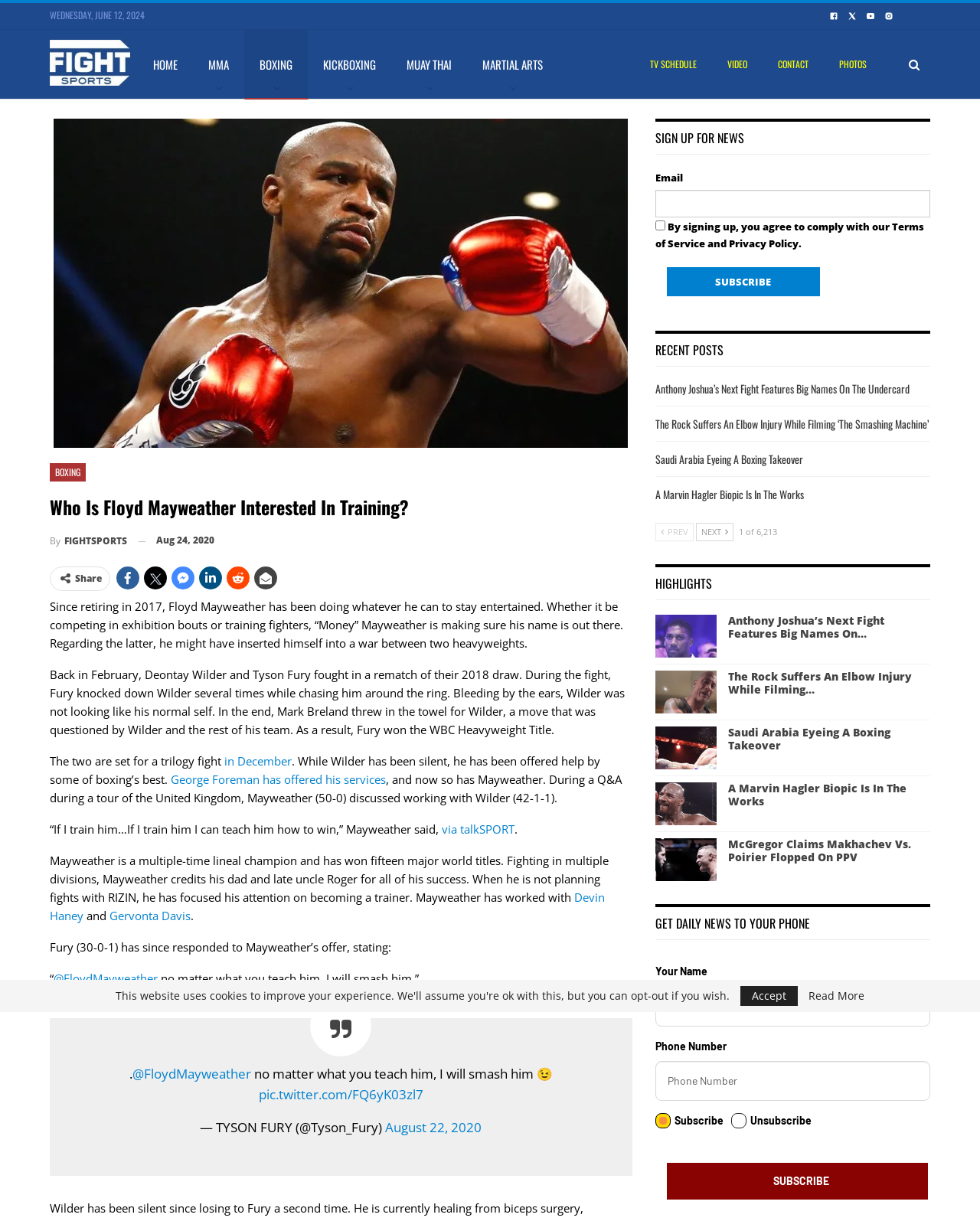Determine the coordinates of the bounding box for the clickable area needed to execute this instruction: "Share the article on social media".

[0.077, 0.468, 0.104, 0.479]